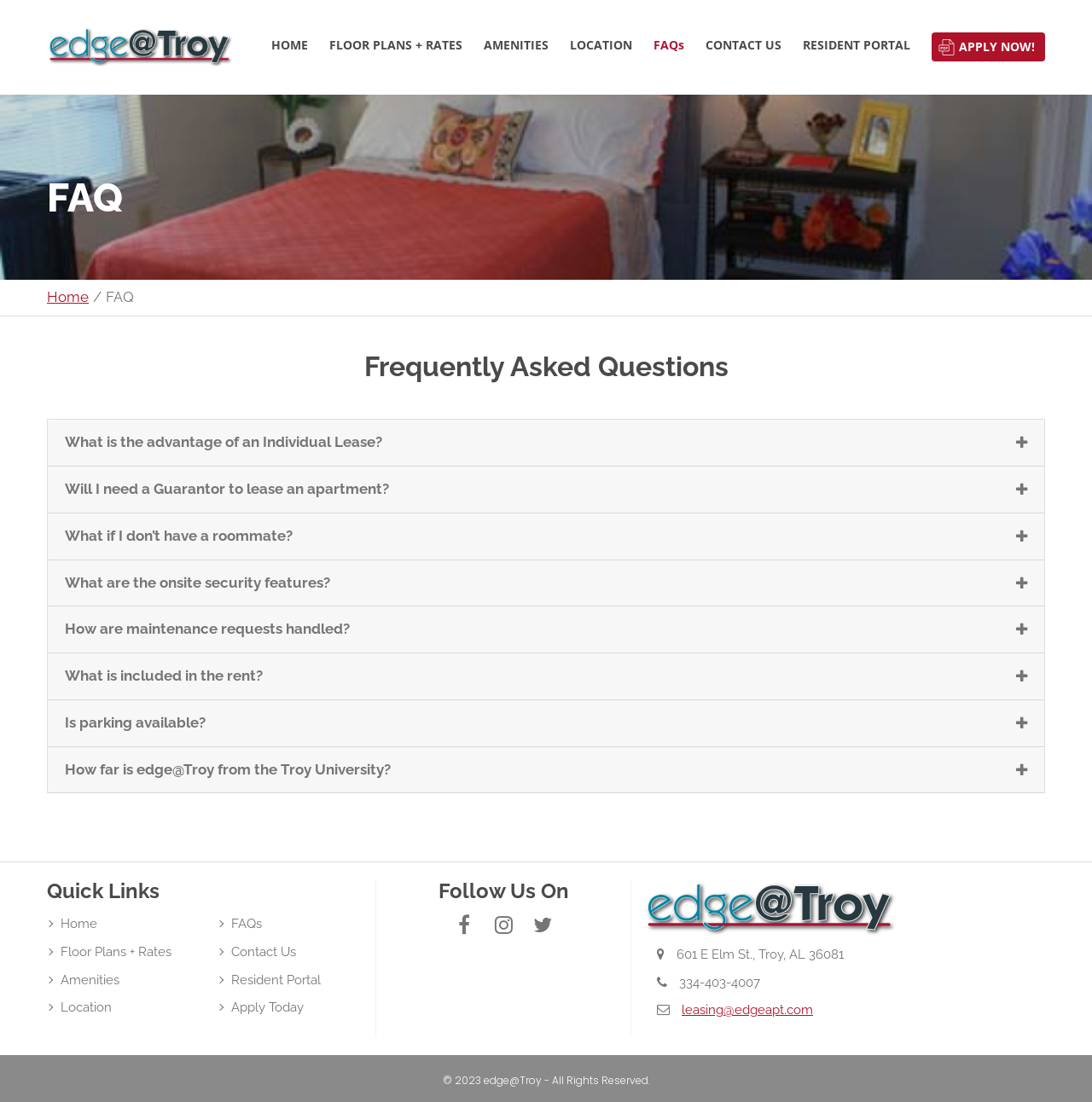Could you indicate the bounding box coordinates of the region to click in order to complete this instruction: "Call 334-403-4007".

[0.622, 0.881, 0.696, 0.902]